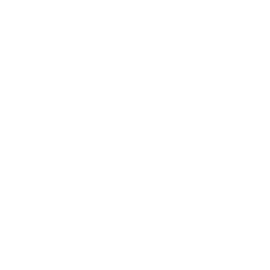Look at the image and write a detailed answer to the question: 
What is the focus of the boutique?

The caption implies that the boutique focuses on performance gear and stylish designs for cycling enthusiasts, as evident from the description of the premium cycling collection.